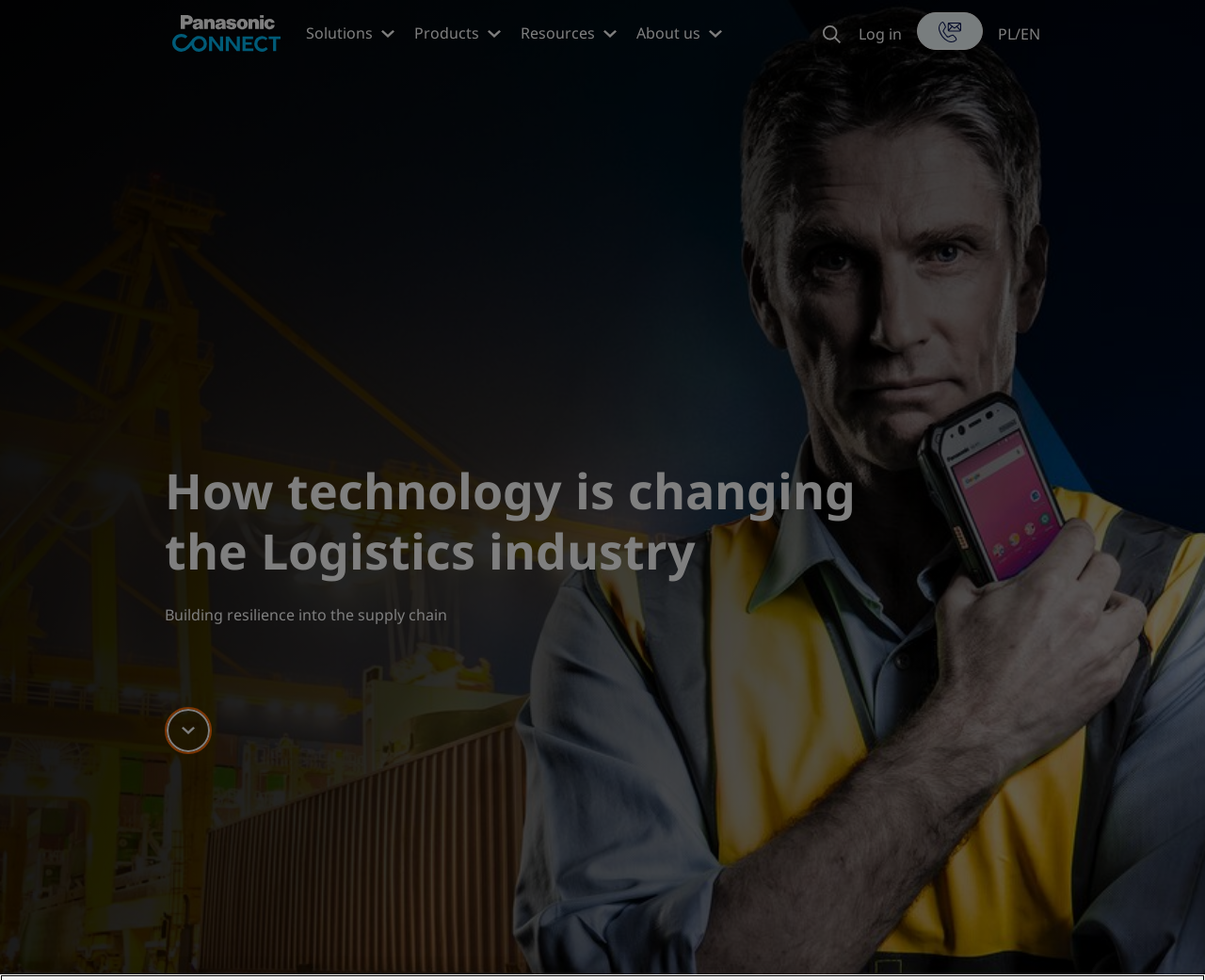Please provide a short answer using a single word or phrase for the question:
How many links are in the top-right corner?

2